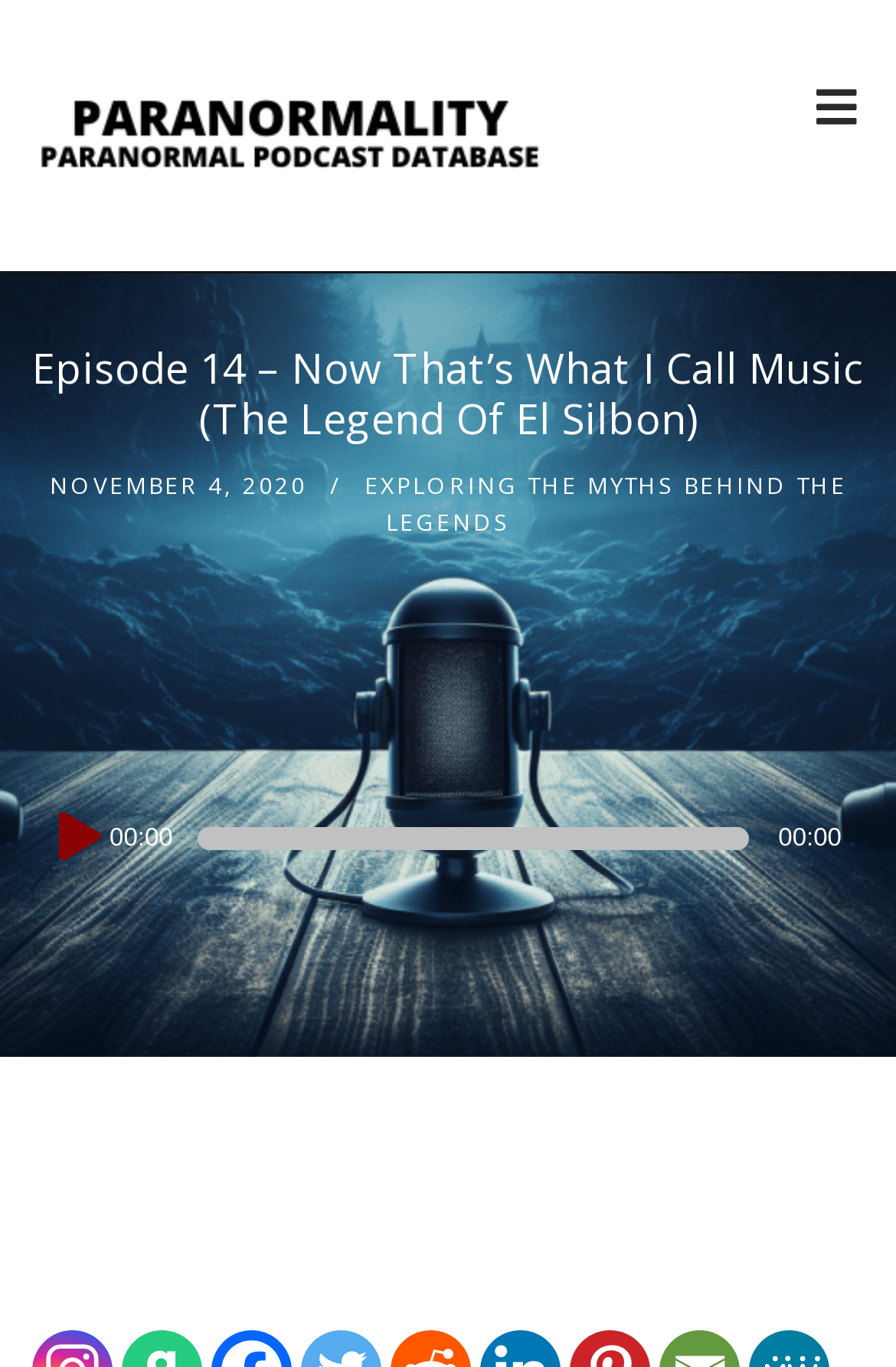Provide a short answer using a single word or phrase for the following question: 
What is the current time of the audio player?

00:00